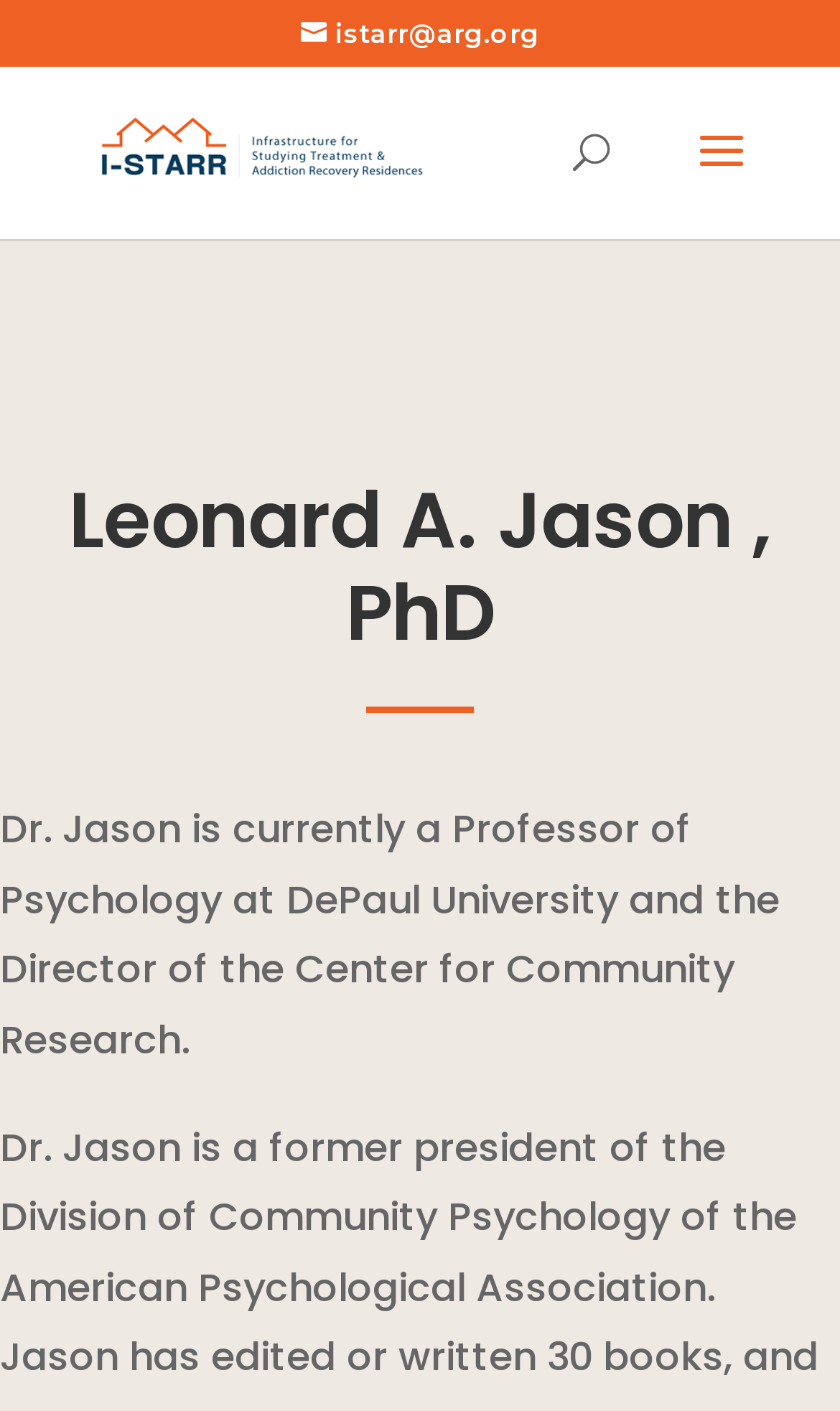Create an elaborate caption that covers all aspects of the webpage.

The webpage is about Leonard A. Jason, a professor of psychology at DePaul University and the Director of the Center for Community Research. At the top left, there is a link to "istarr@arg.org" and next to it, a link to "ISTARR" accompanied by an image with the same name. 

Below these links, a search bar is located, with a label "Search for:" on the left side. 

Further down, a heading displays the name "Leonard A. Jason, PhD" in a prominent manner, spanning the full width of the page. 

Underneath the heading, a paragraph provides a brief description of Dr. Jason's current roles, stating that he is a professor of psychology at DePaul University and the Director of the Center for Community Research.